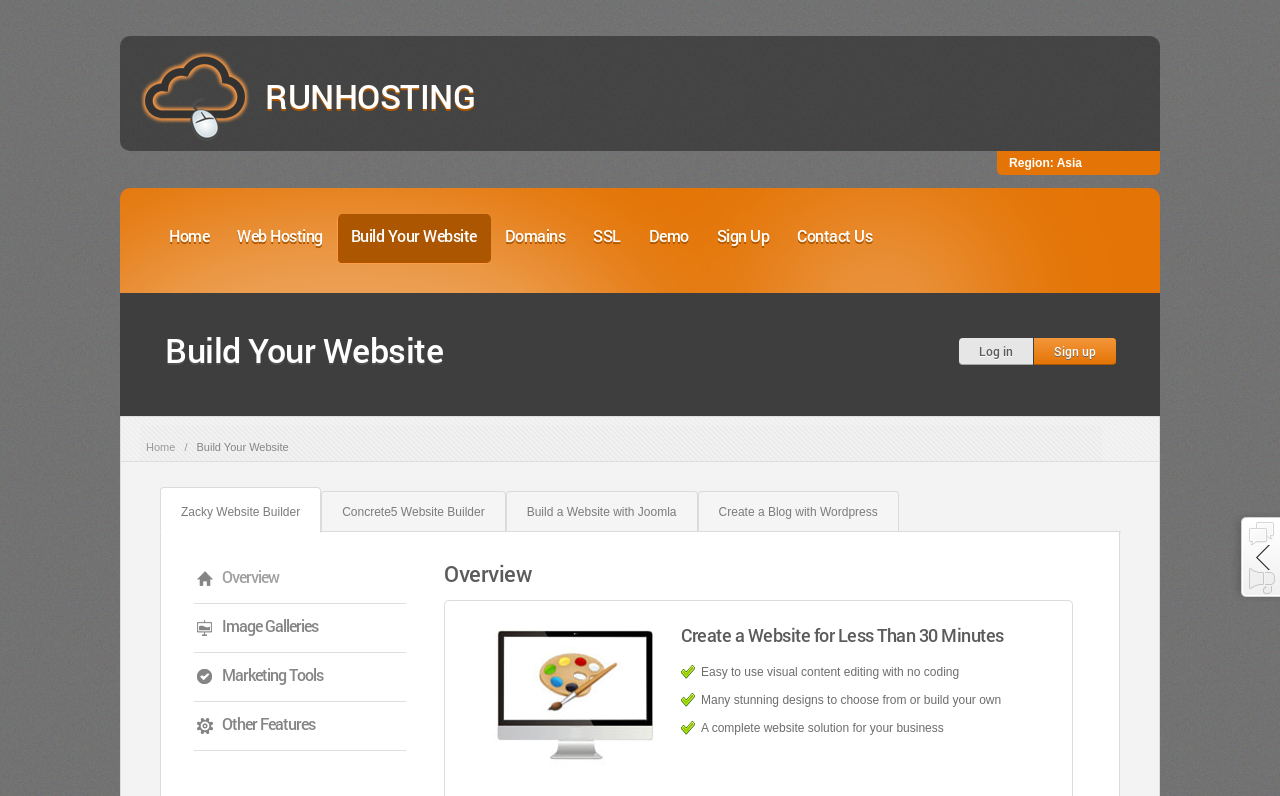Specify the bounding box coordinates for the region that must be clicked to perform the given instruction: "Learn more about 'Zacky Website Builder'".

[0.125, 0.612, 0.251, 0.67]